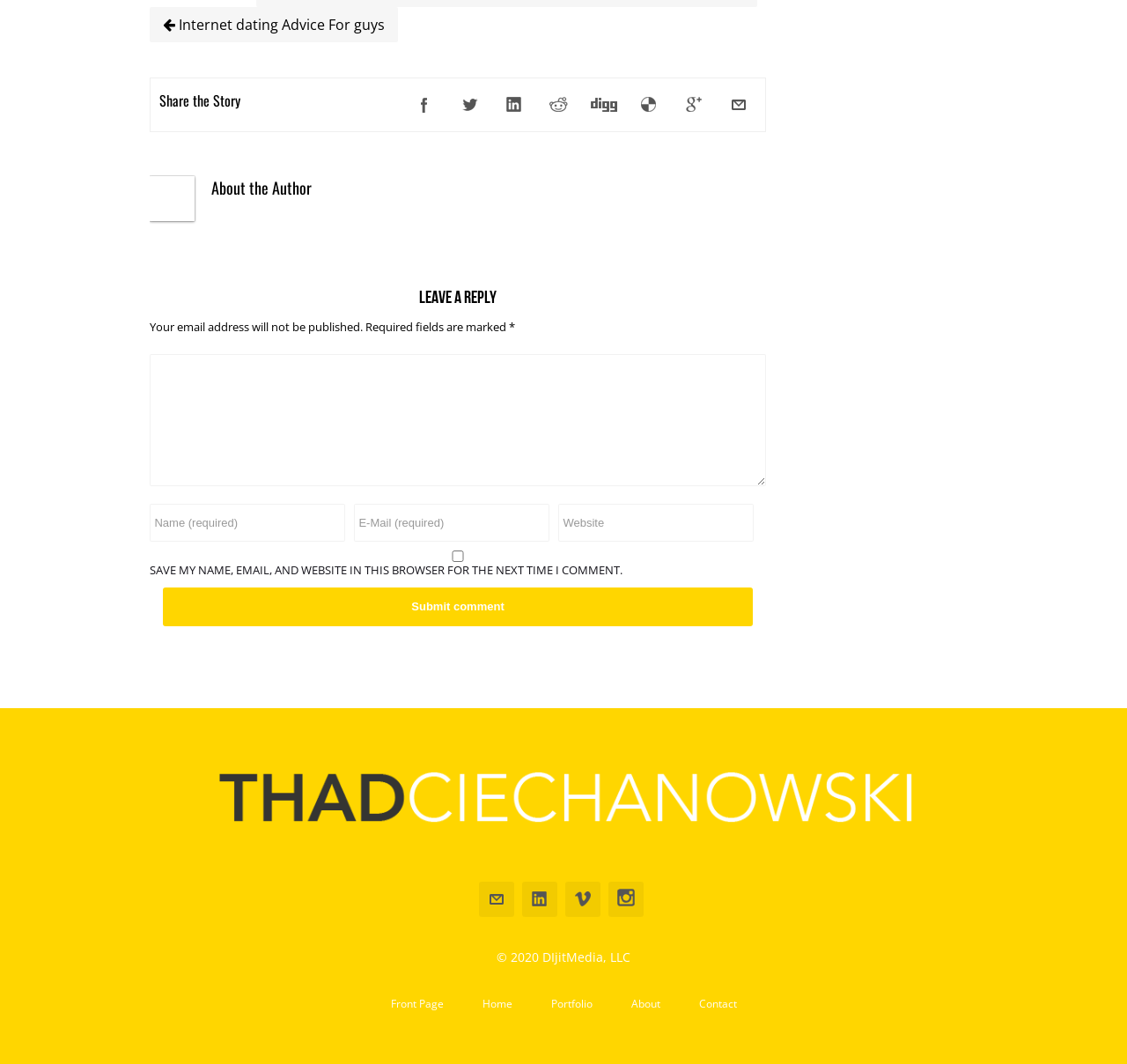Can you provide the bounding box coordinates for the element that should be clicked to implement the instruction: "Leave a reply"?

[0.133, 0.267, 0.68, 0.291]